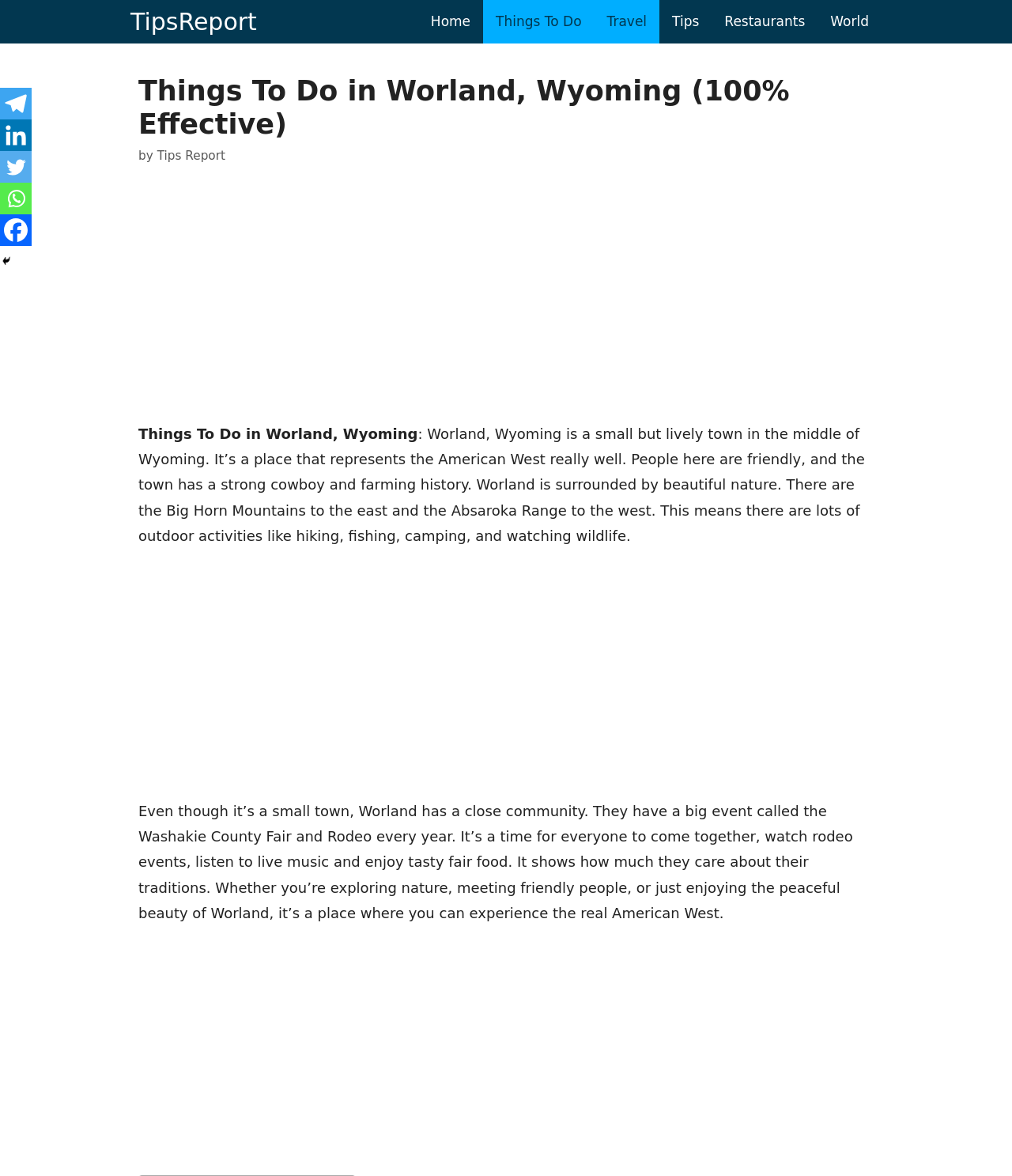What is the Washakie County Fair and Rodeo?
Give a single word or phrase as your answer by examining the image.

a big event